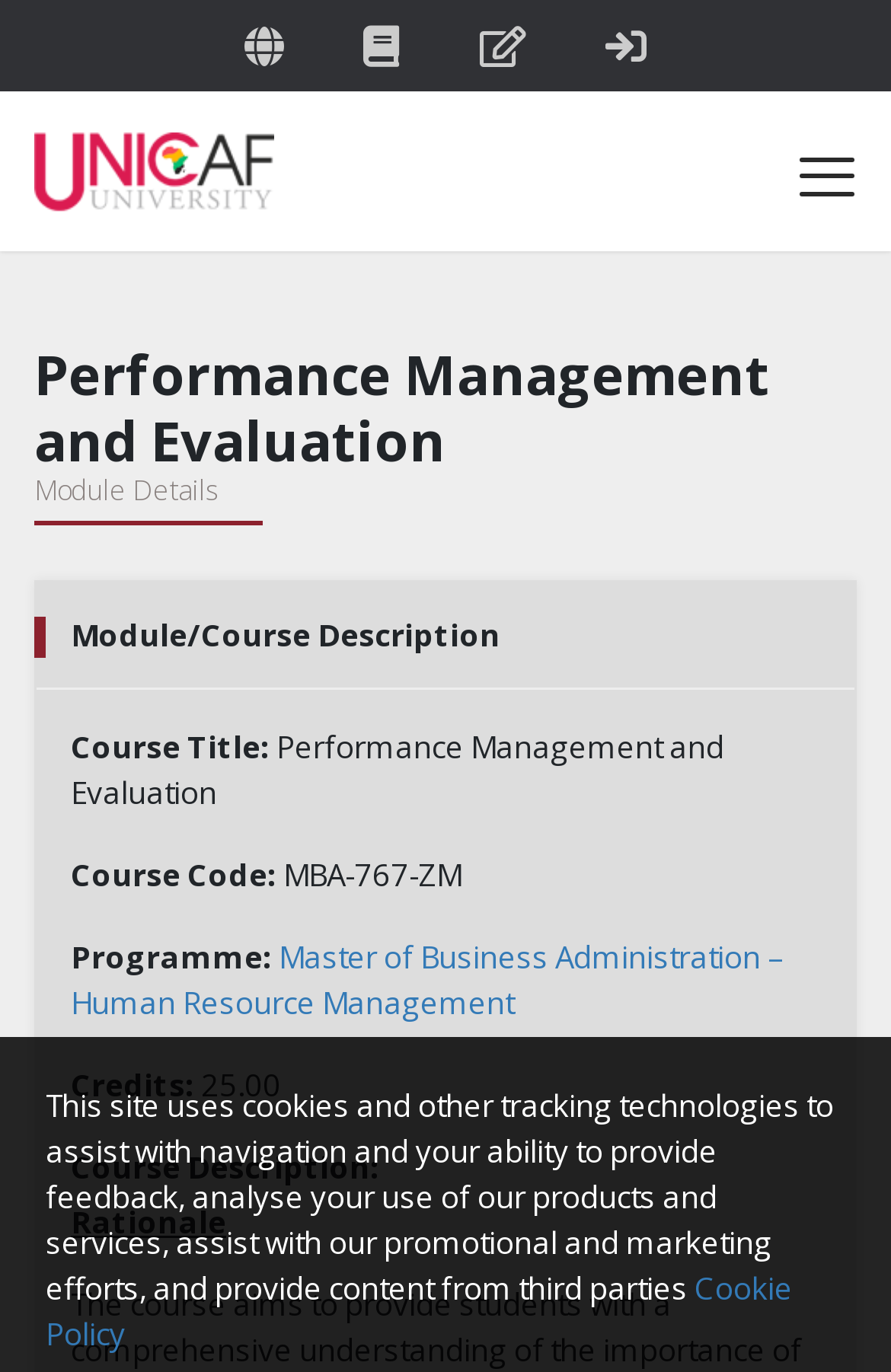Can you find the bounding box coordinates for the element that needs to be clicked to execute this instruction: "Click the button at the top-right corner"? The coordinates should be given as four float numbers between 0 and 1, i.e., [left, top, right, bottom].

[0.895, 0.103, 0.962, 0.147]